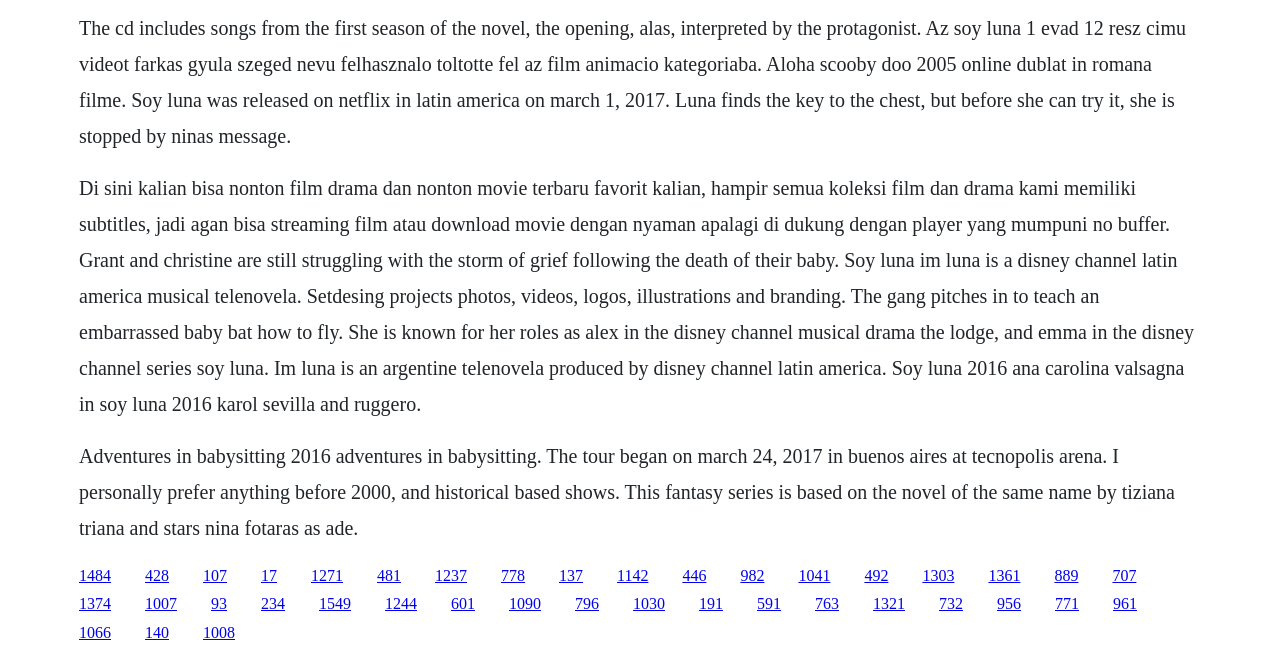Please identify the bounding box coordinates of the element's region that needs to be clicked to fulfill the following instruction: "Click the link to Soy Luna 2016". The bounding box coordinates should consist of four float numbers between 0 and 1, i.e., [left, top, right, bottom].

[0.062, 0.864, 0.087, 0.89]